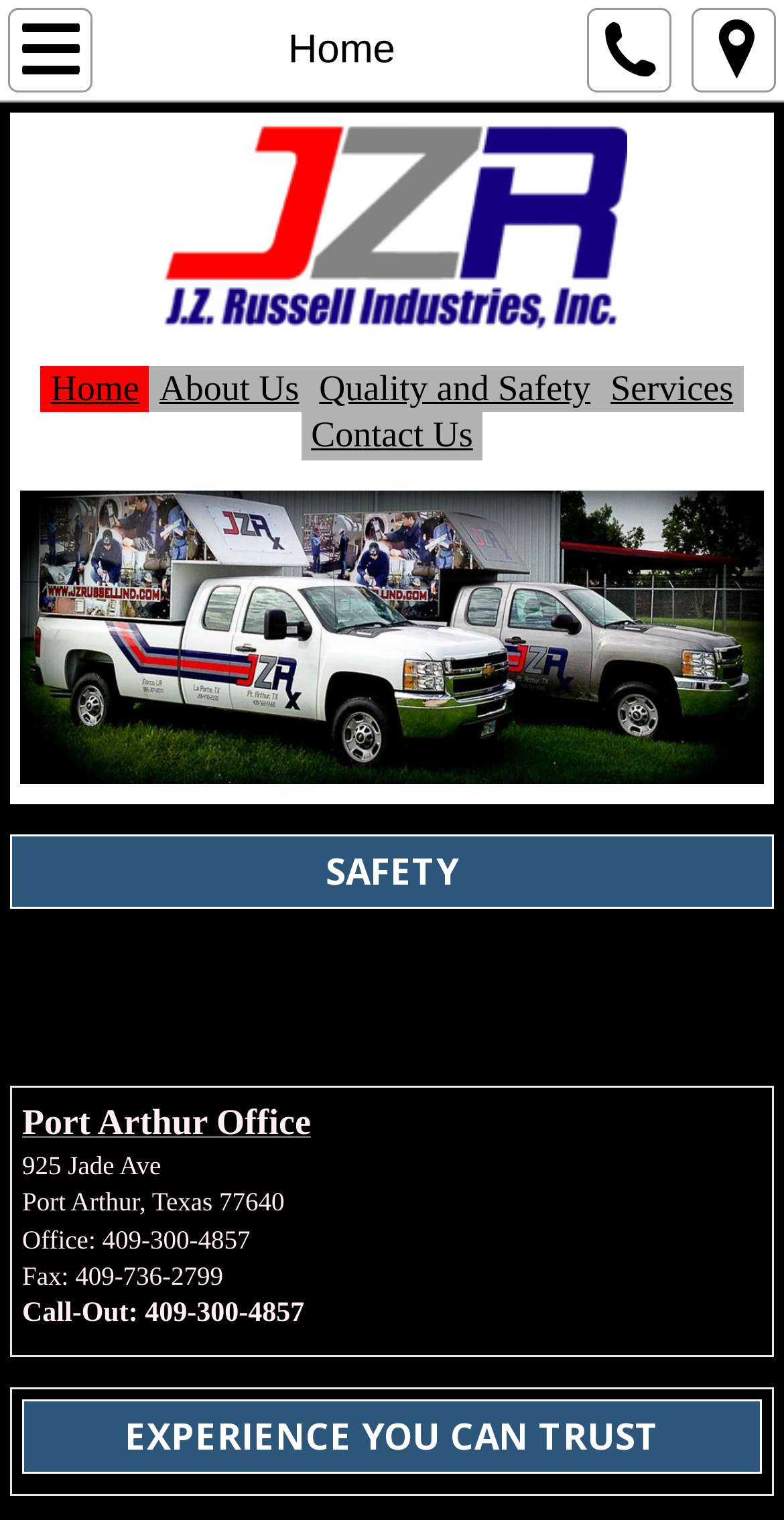Please identify the bounding box coordinates of the area I need to click to accomplish the following instruction: "Click the home button".

[0.0, 0.0, 0.123, 0.066]